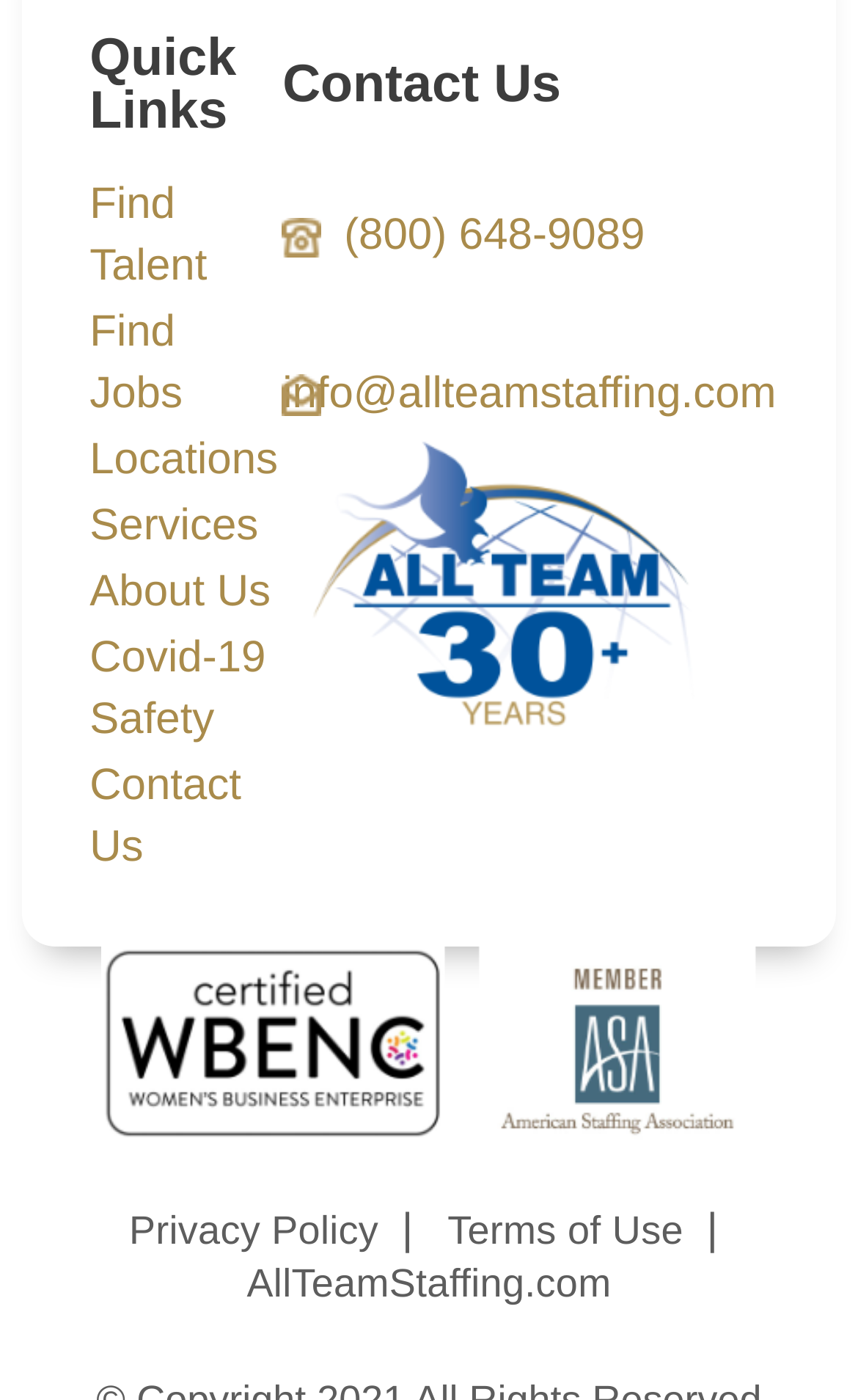Determine the bounding box coordinates of the element's region needed to click to follow the instruction: "Learn about Covid-19 Safety". Provide these coordinates as four float numbers between 0 and 1, formatted as [left, top, right, bottom].

[0.104, 0.452, 0.31, 0.531]